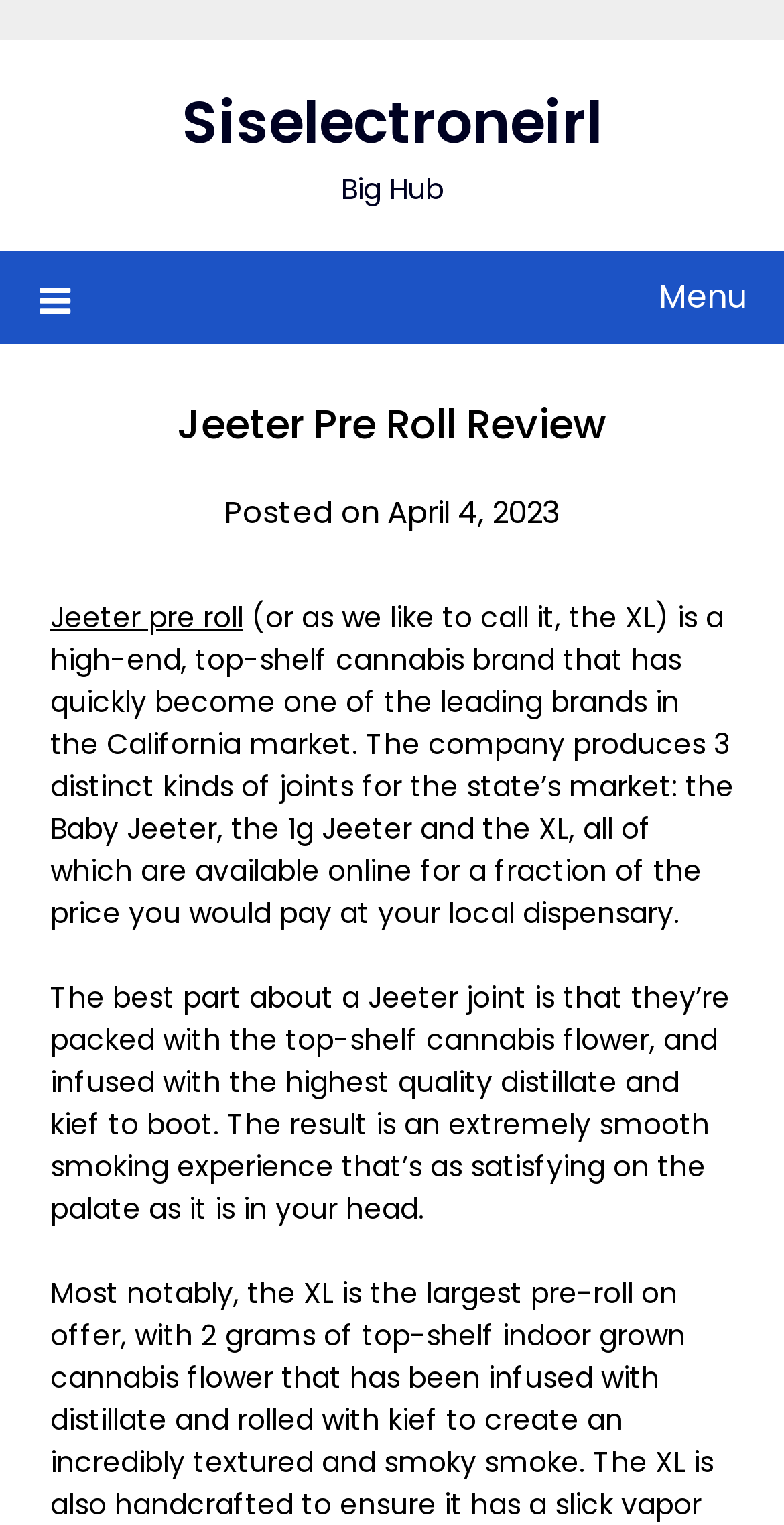Please find and give the text of the main heading on the webpage.

Jeeter Pre Roll Review